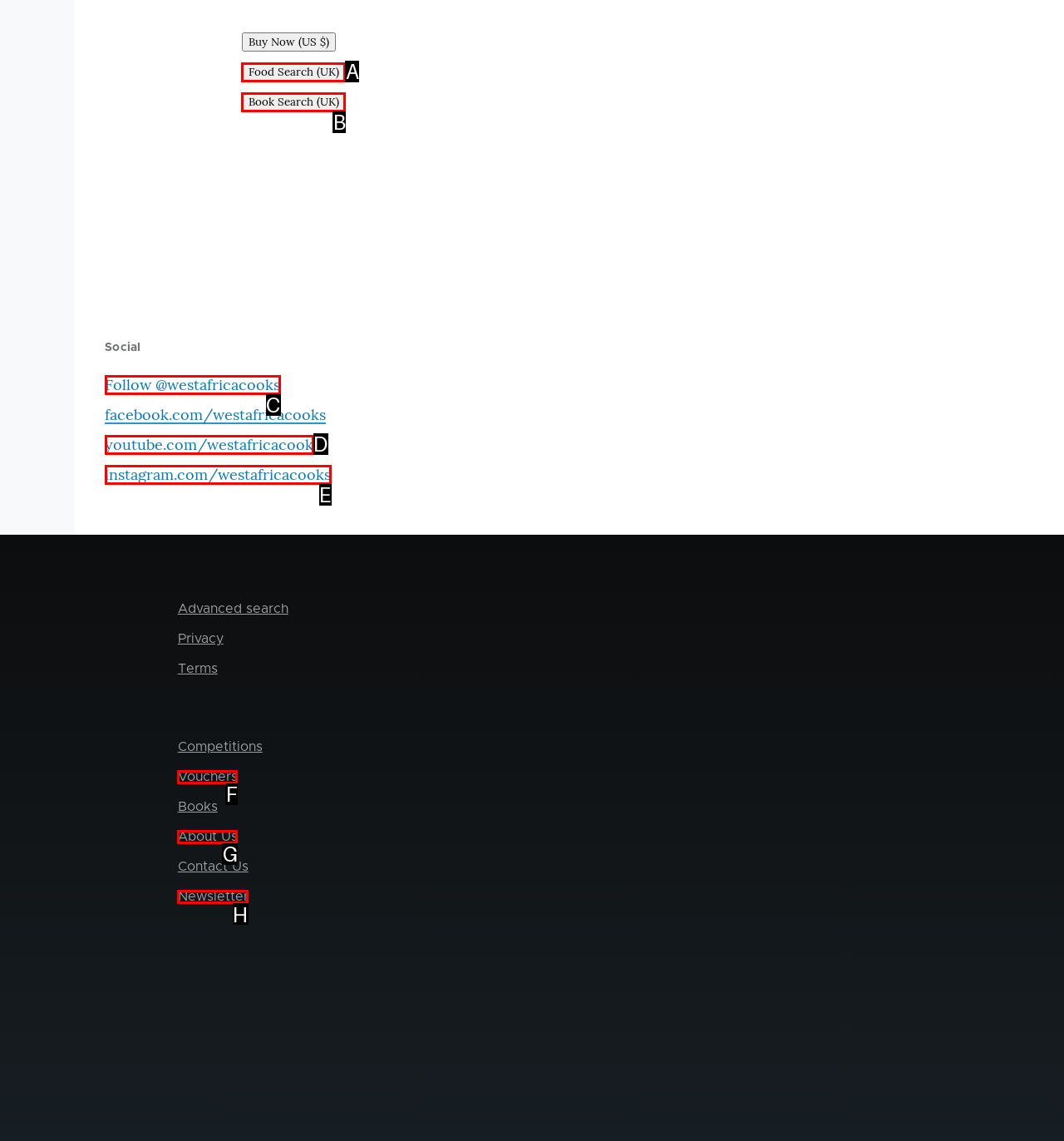Select the correct UI element to click for this task: View the newsletter.
Answer using the letter from the provided options.

H